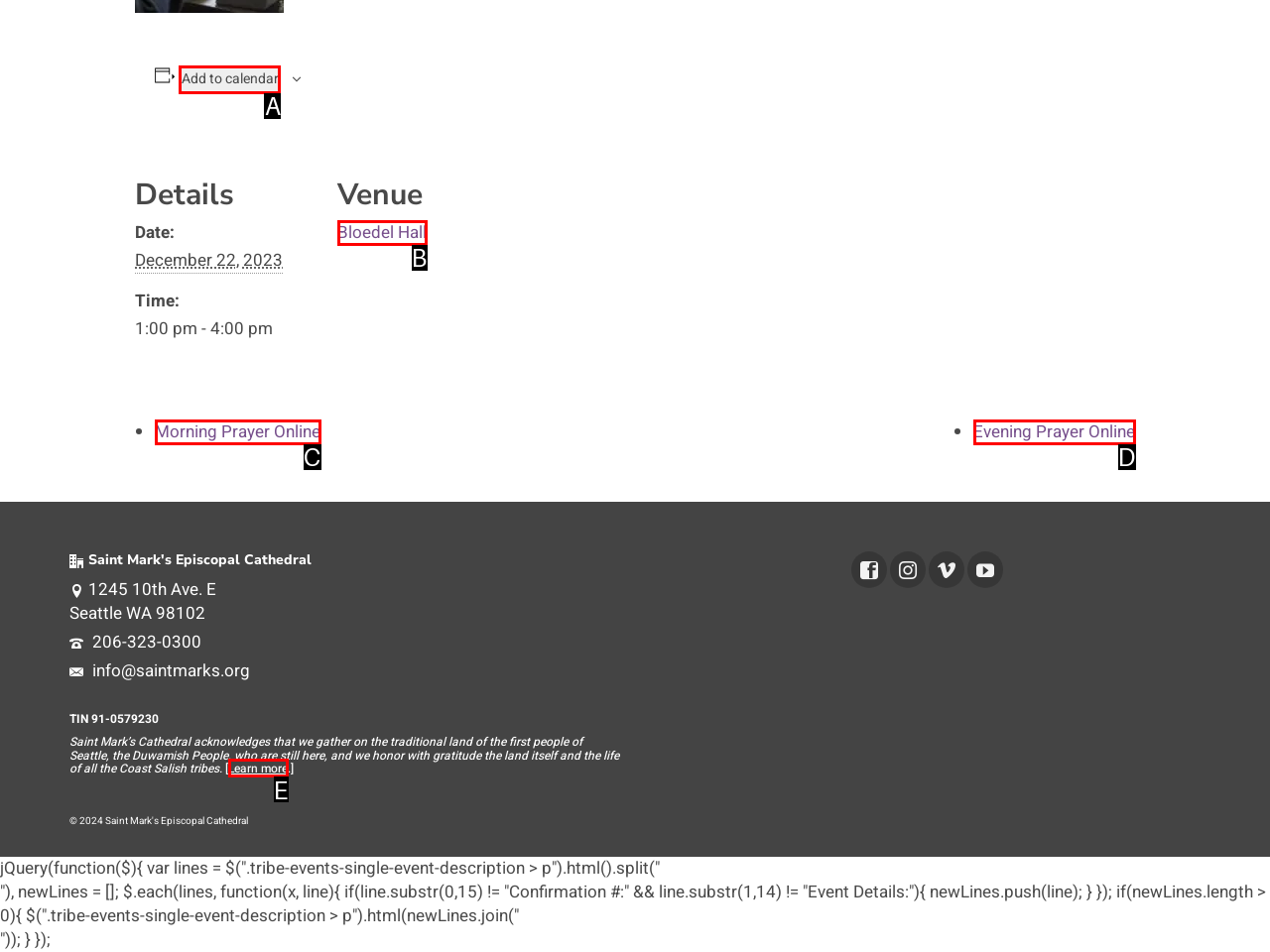Using the description: Add to calendar, find the HTML element that matches it. Answer with the letter of the chosen option.

A